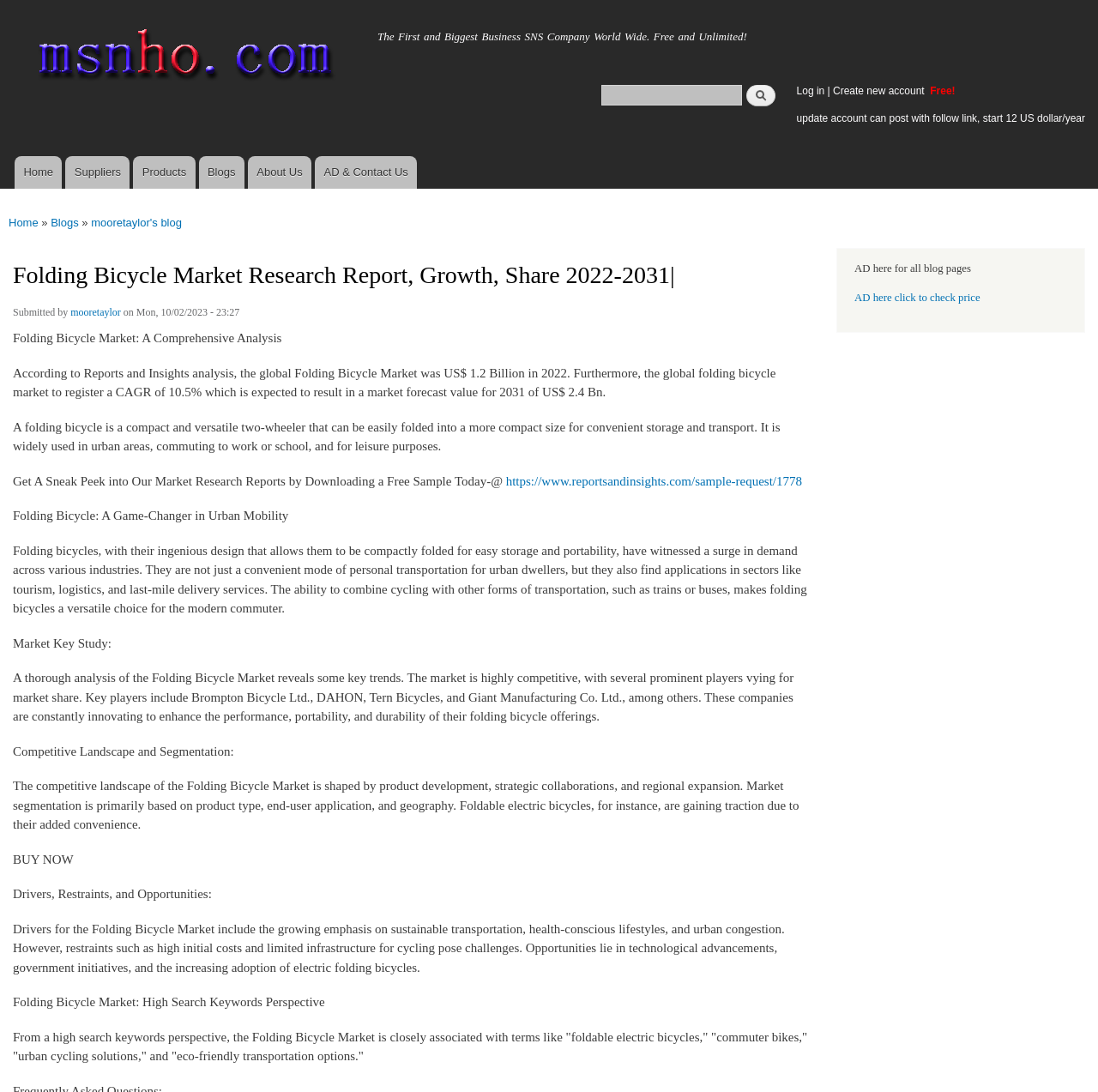Please extract and provide the main headline of the webpage.

Folding Bicycle Market Research Report, Growth, Share 2022-2031|